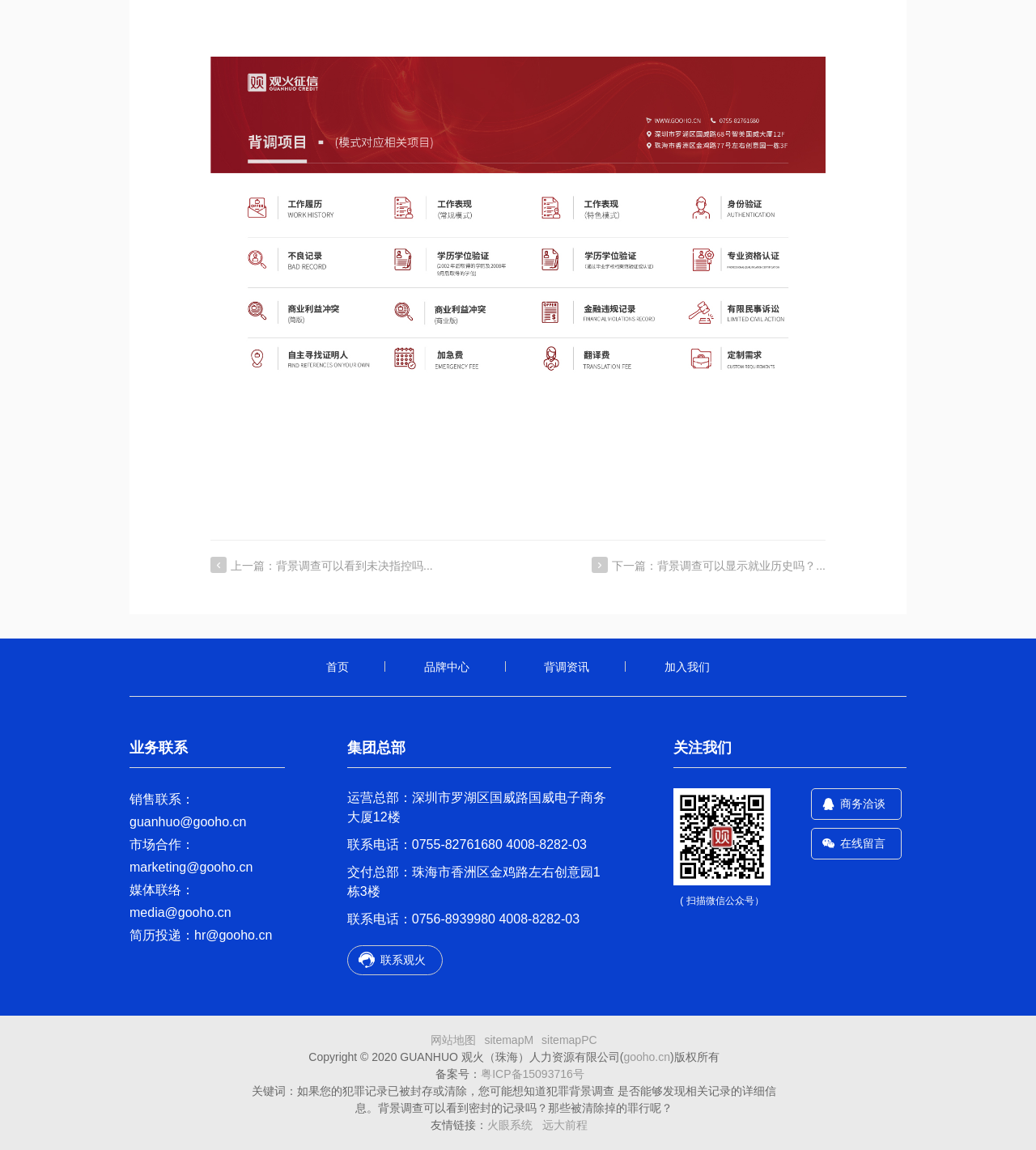Please determine the bounding box coordinates of the clickable area required to carry out the following instruction: "go to next article". The coordinates must be four float numbers between 0 and 1, represented as [left, top, right, bottom].

[0.53, 0.484, 0.797, 0.499]